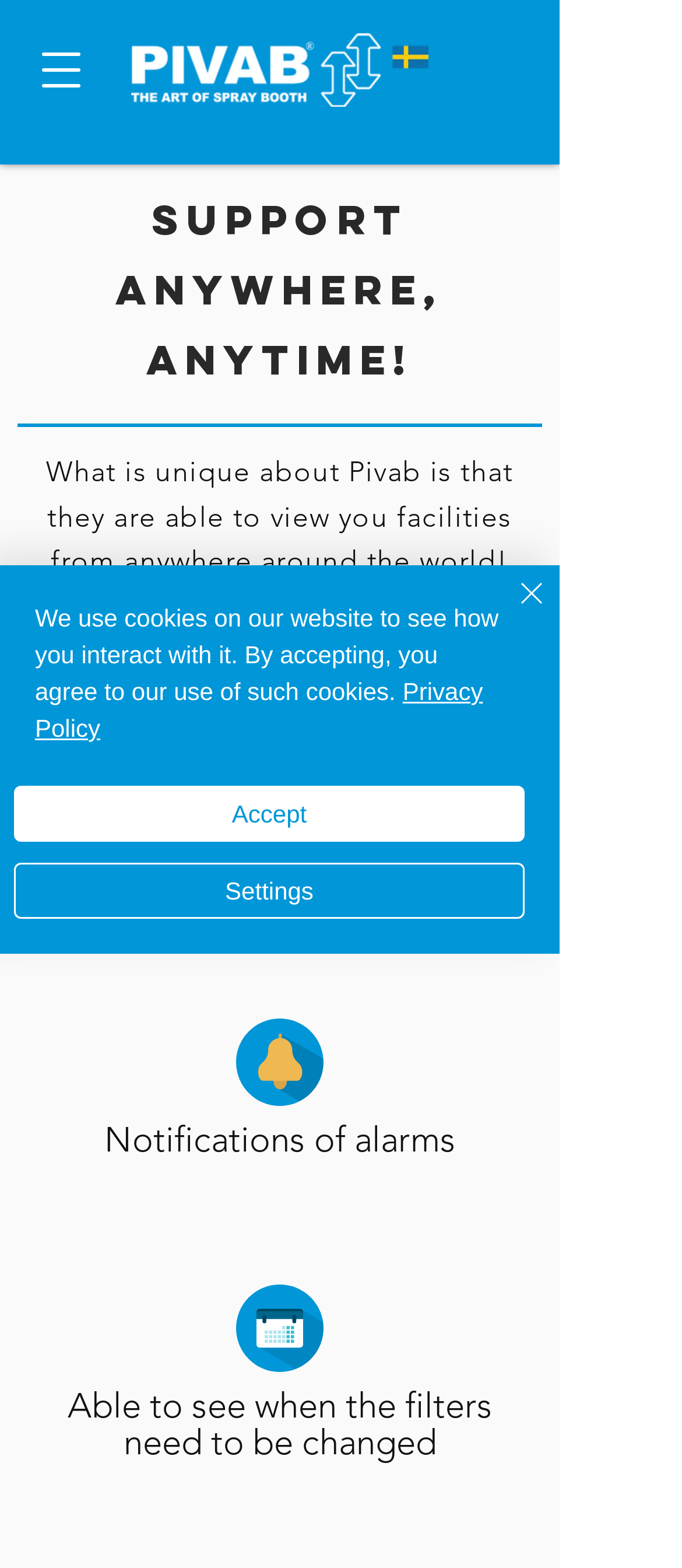Respond to the following question using a concise word or phrase: 
How many features of Pivab's technology are listed?

3